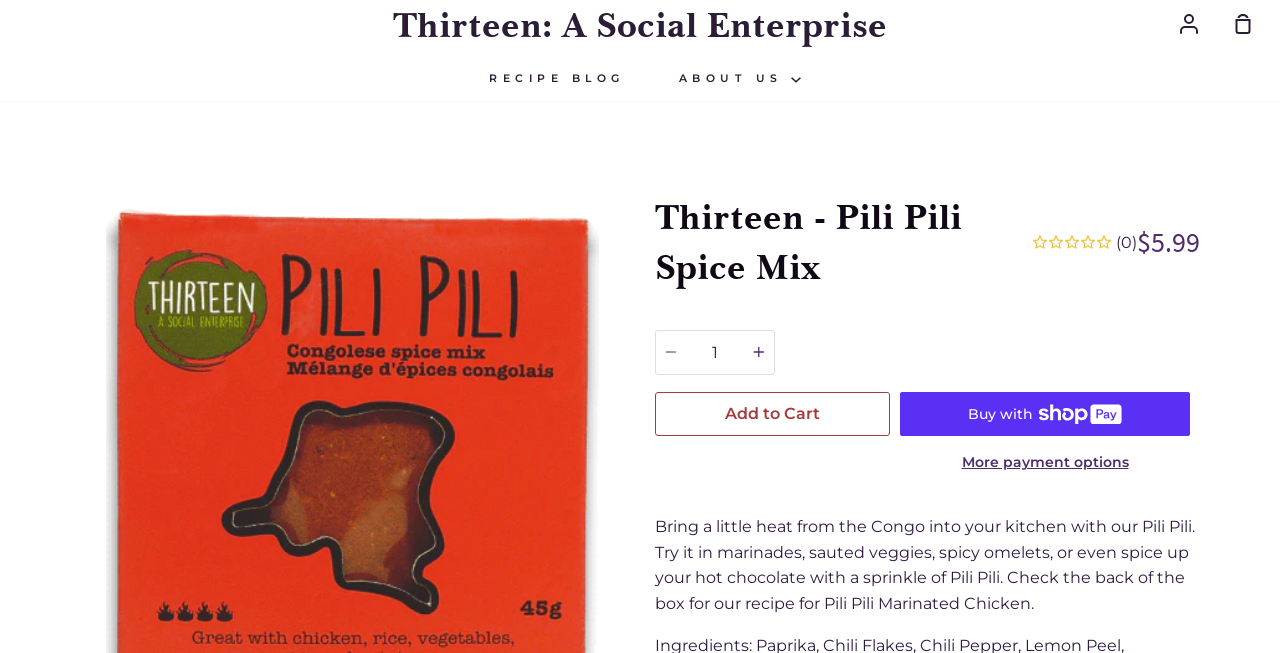What is the default quantity of Pili Pili Spice Mix?
Utilize the image to construct a detailed and well-explained answer.

I found the default quantity of Pili Pili Spice Mix by looking at the StaticText element with the text '1' which is located inside the textbox with the label 'Quantity'.